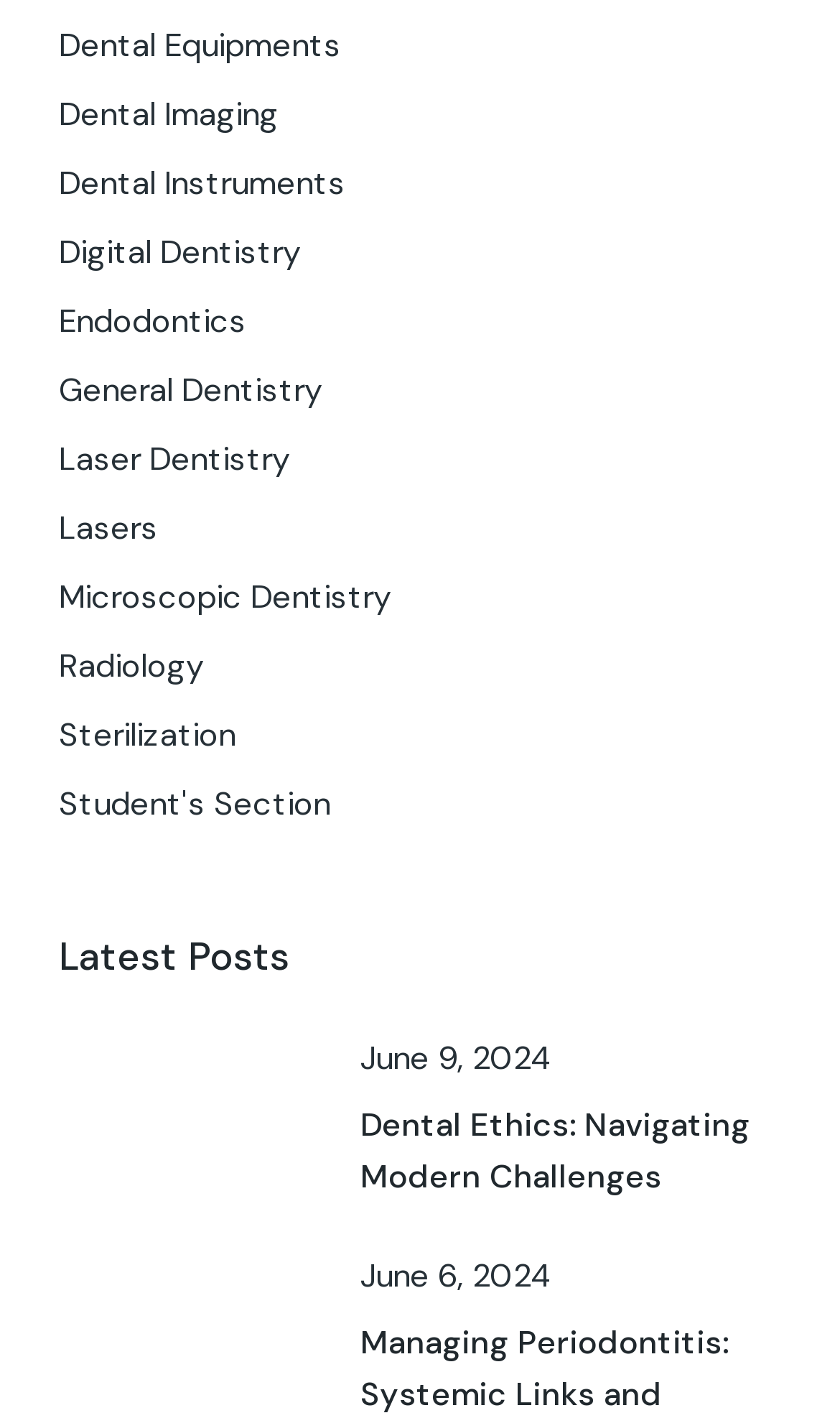What is the category of the link 'Lasers'? Using the information from the screenshot, answer with a single word or phrase.

Dental